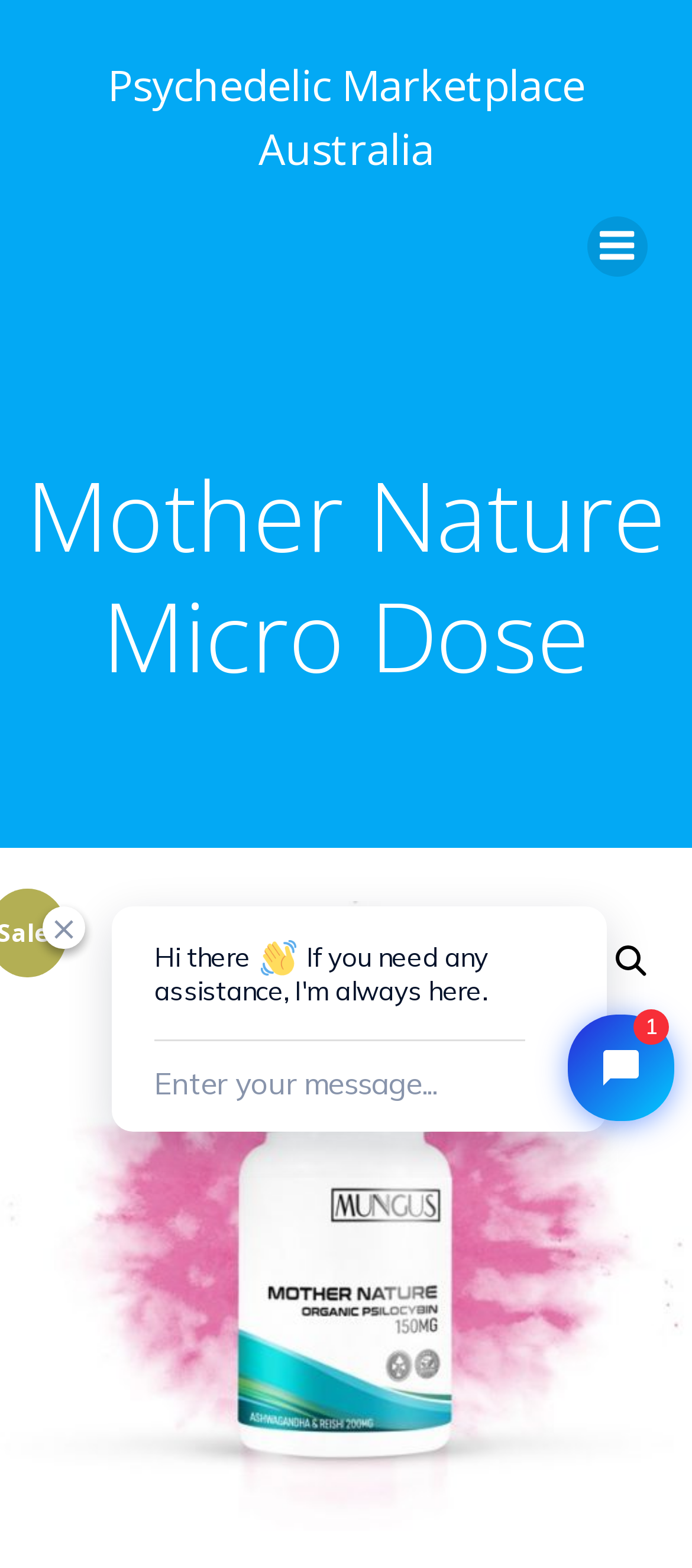Please determine the bounding box of the UI element that matches this description: alt="🔍". The coordinates should be given as (top-left x, top-left y, bottom-right x, bottom-right y), with all values between 0 and 1.

[0.867, 0.593, 0.959, 0.634]